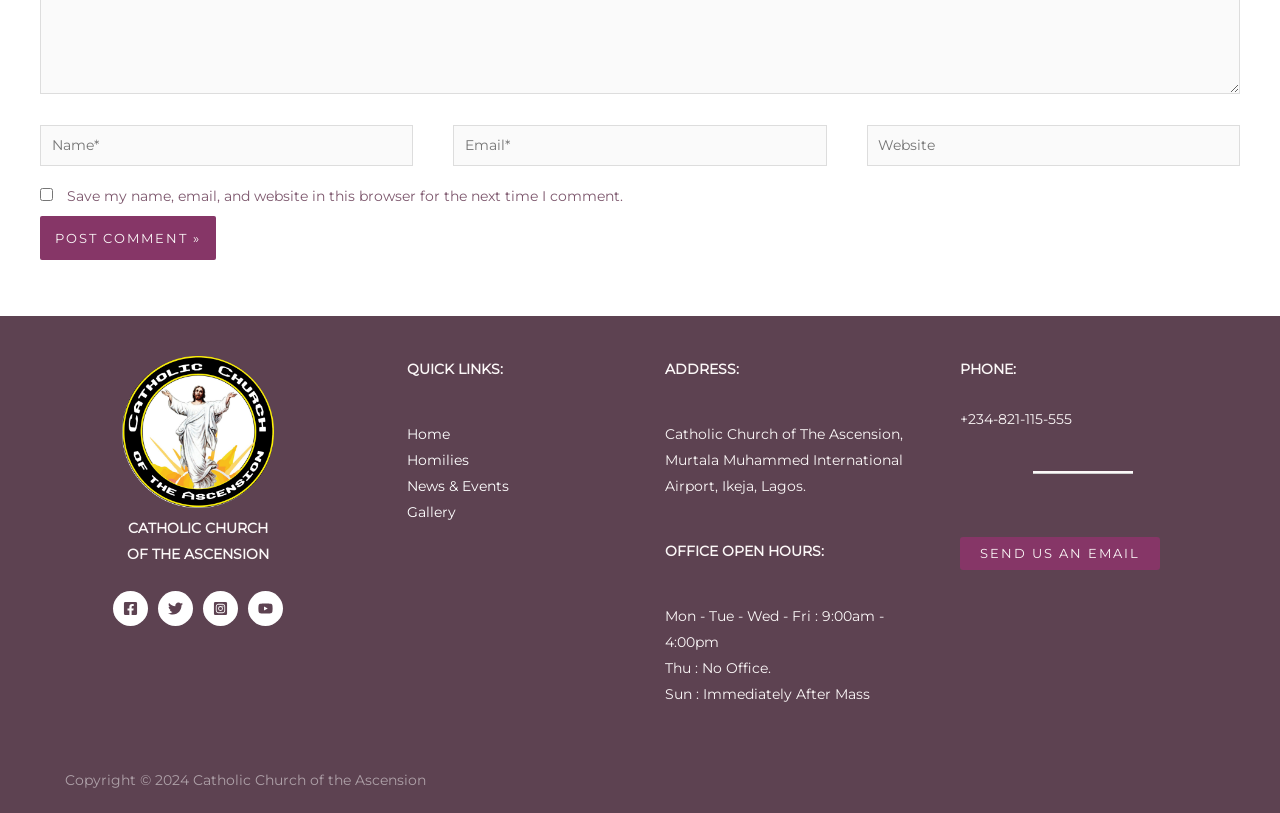What is the phone number of the church?
Look at the image and provide a short answer using one word or a phrase.

+234-821-115-555